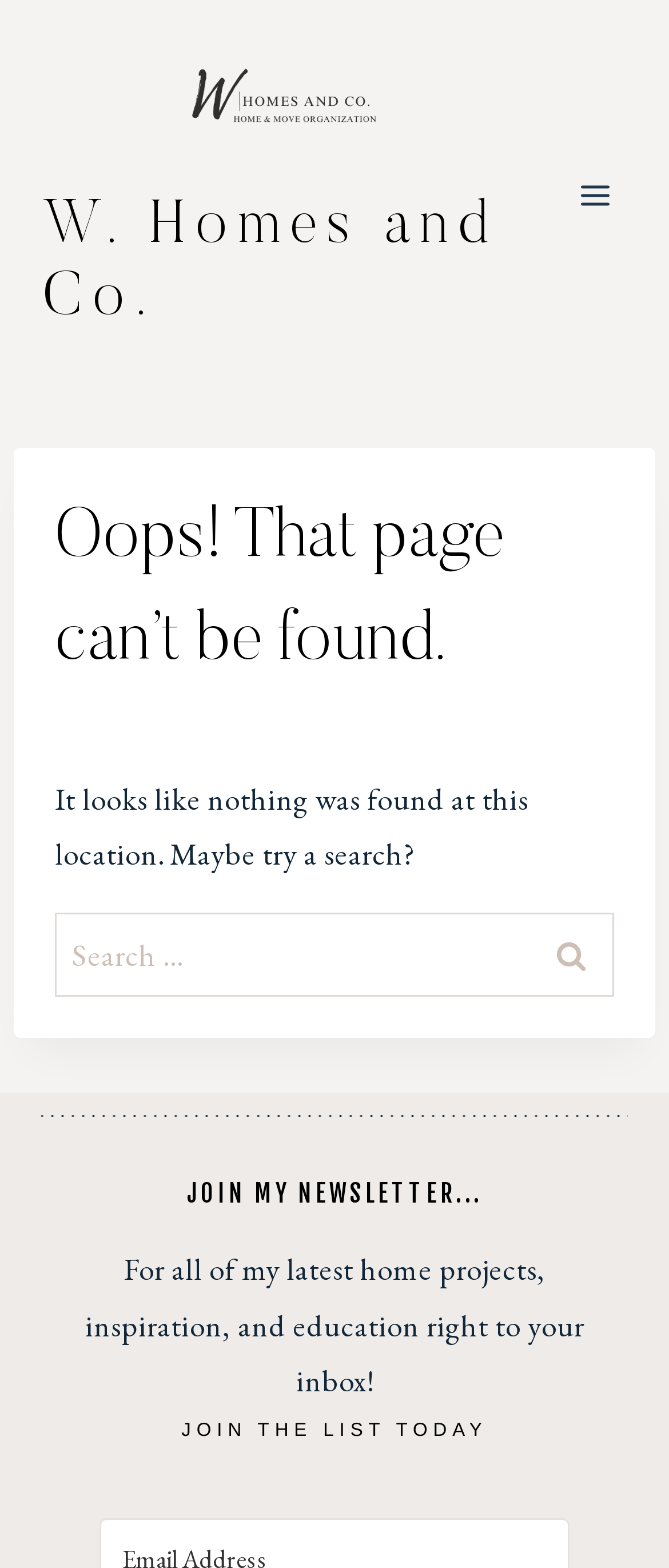What is the theme of the webpage content?
Please provide a comprehensive answer to the question based on the webpage screenshot.

The webpage contains headings and static text related to home projects, inspiration, and education, suggesting that the theme of the webpage content is related to home projects and inspiration.